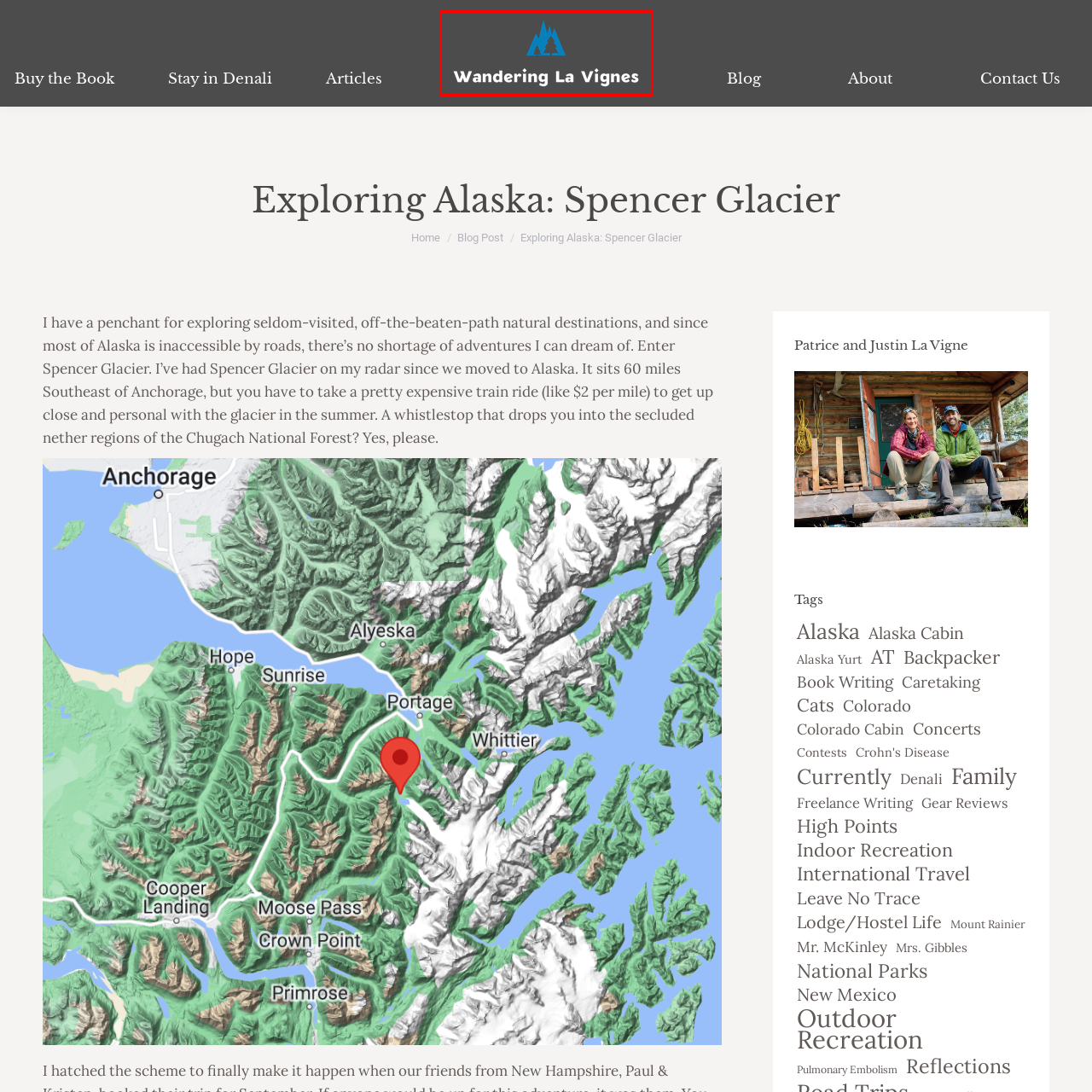Inspect the area marked by the red box and provide a short answer to the question: What is the primary focus of the blog 'Wandering La Vignes'?

Experiences in Alaska